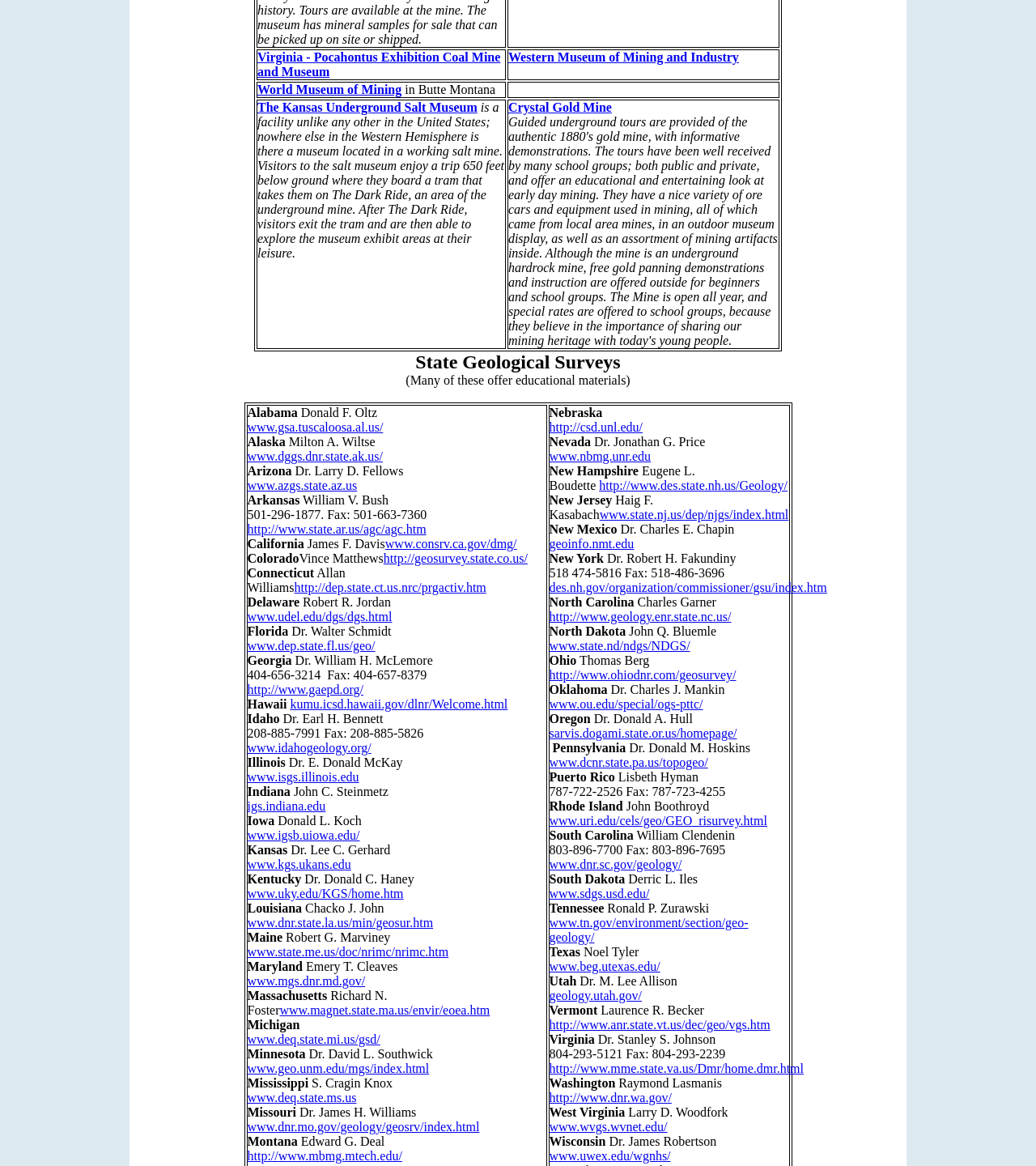Please identify the coordinates of the bounding box that should be clicked to fulfill this instruction: "visit Virginia - Pocahontus Exhibition Coal Mine and Museum".

[0.248, 0.043, 0.483, 0.067]